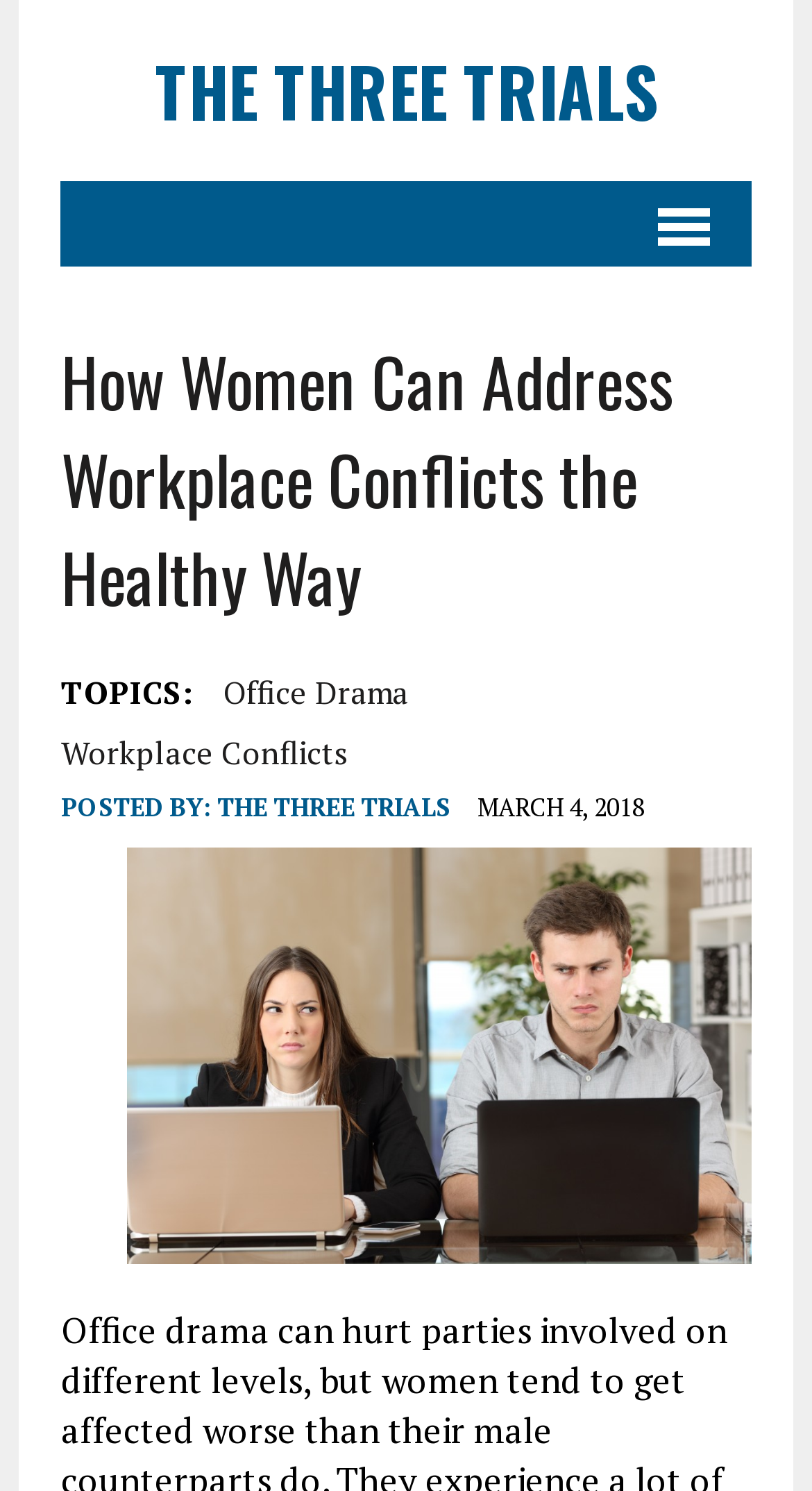Determine the heading of the webpage and extract its text content.

THE THREE TRIALS